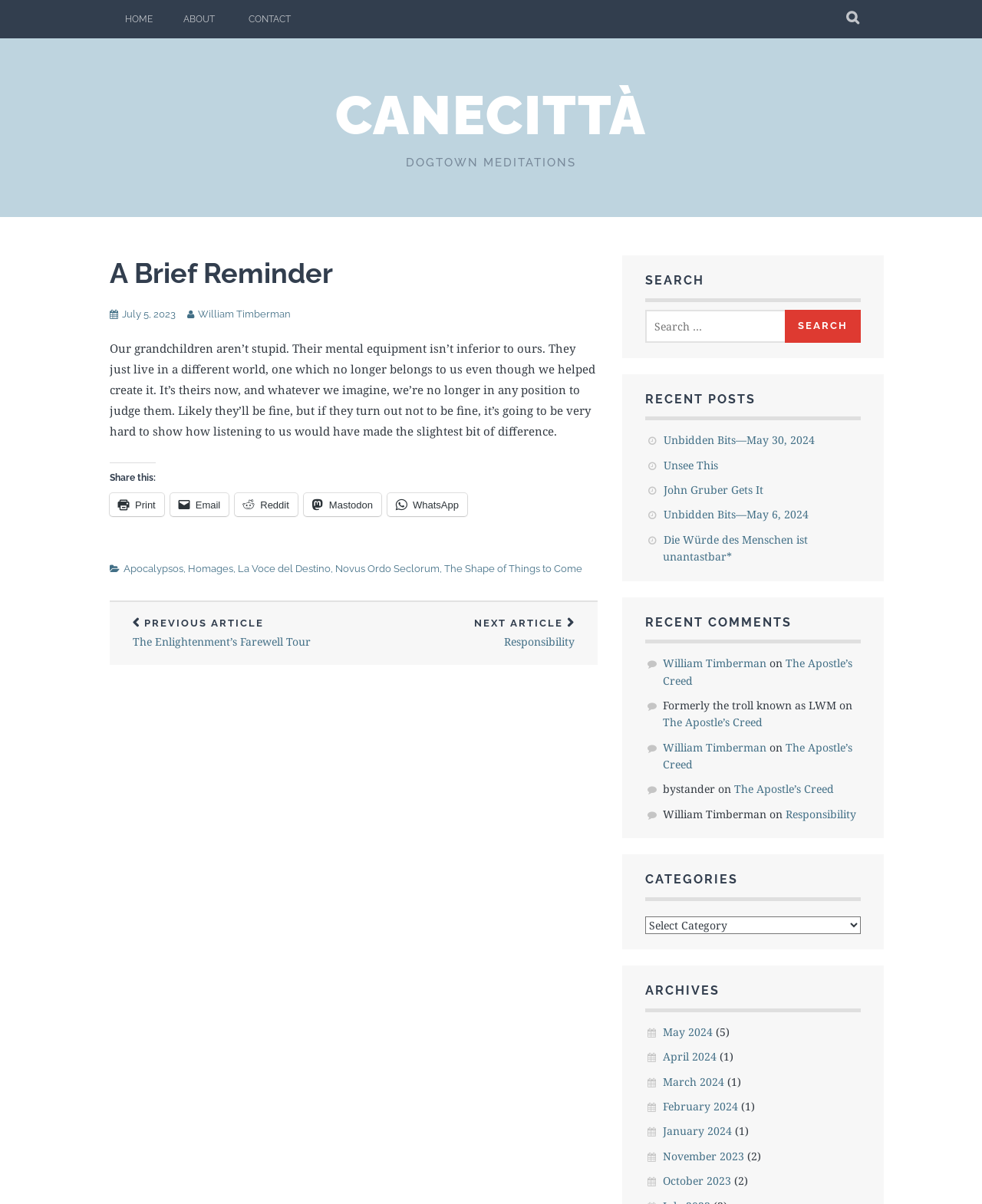Respond concisely with one word or phrase to the following query:
How many social media sharing options are available?

6